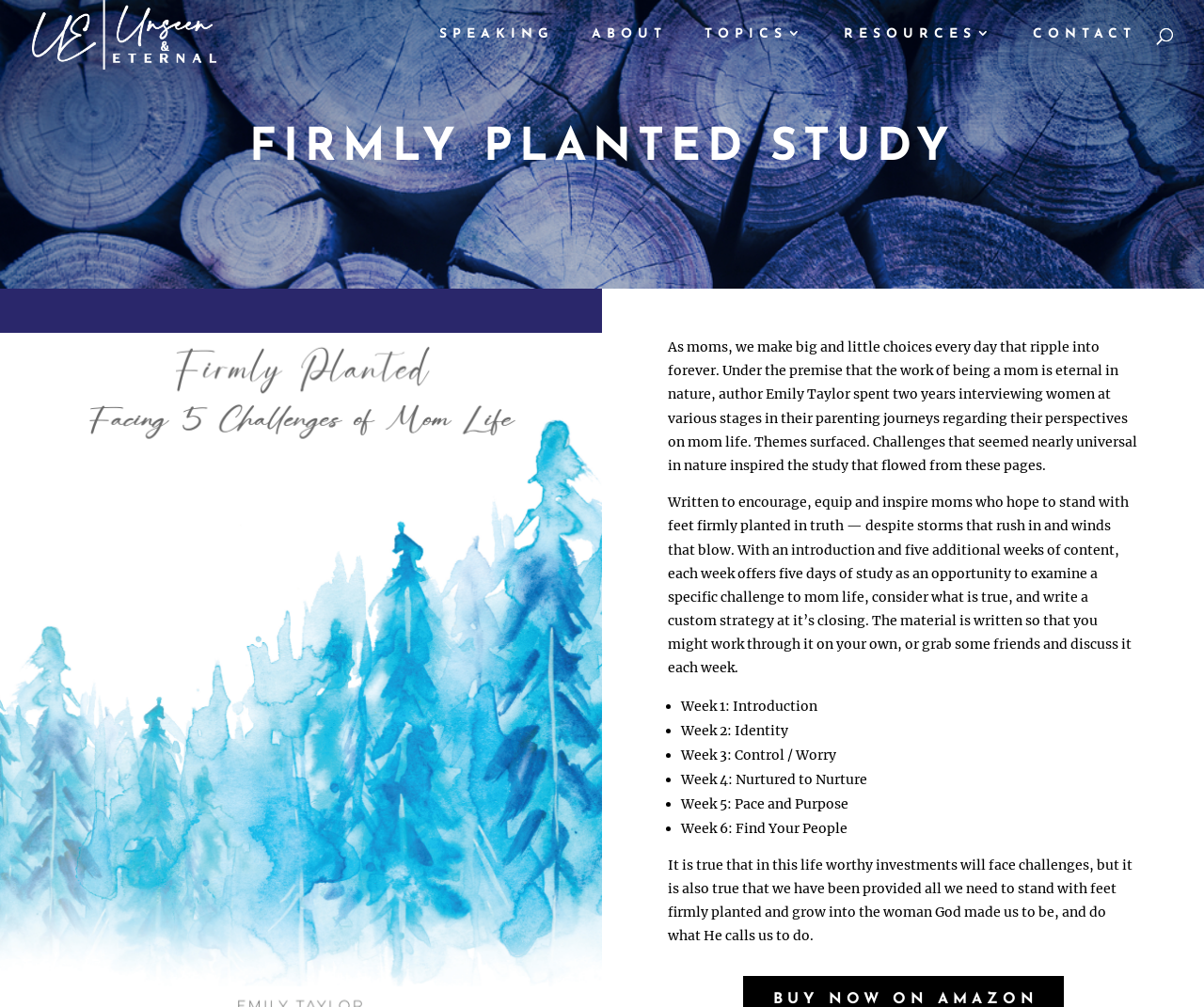Explain the webpage's layout and main content in detail.

The webpage is titled "Firmly Planted Study | Unseen & Eternal" and has a prominent header section at the top. Below the header, there are five main navigation links: "SPEAKING", "ABOUT", "TOPICS 3", "RESOURCES 3", and "CONTACT". 

The main content section is divided into two parts. The first part has a heading "FIRMLY PLANTED STUDY" and a brief introduction to the study, which discusses the eternal nature of a mother's work and the importance of making choices that align with truth. 

The second part of the main content section is a detailed description of the study, which consists of six weeks of content. Each week is listed with a bullet point, and the topics include "Introduction", "Identity", "Control / Worry", "Nurtured to Nurture", "Pace and Purpose", and "Find Your People". 

Throughout the main content section, there are inspirational quotes and passages that encourage mothers to stand firm in their faith and make intentional choices. The tone of the content is encouraging and supportive, with a focus on empowering mothers to be the best version of themselves.